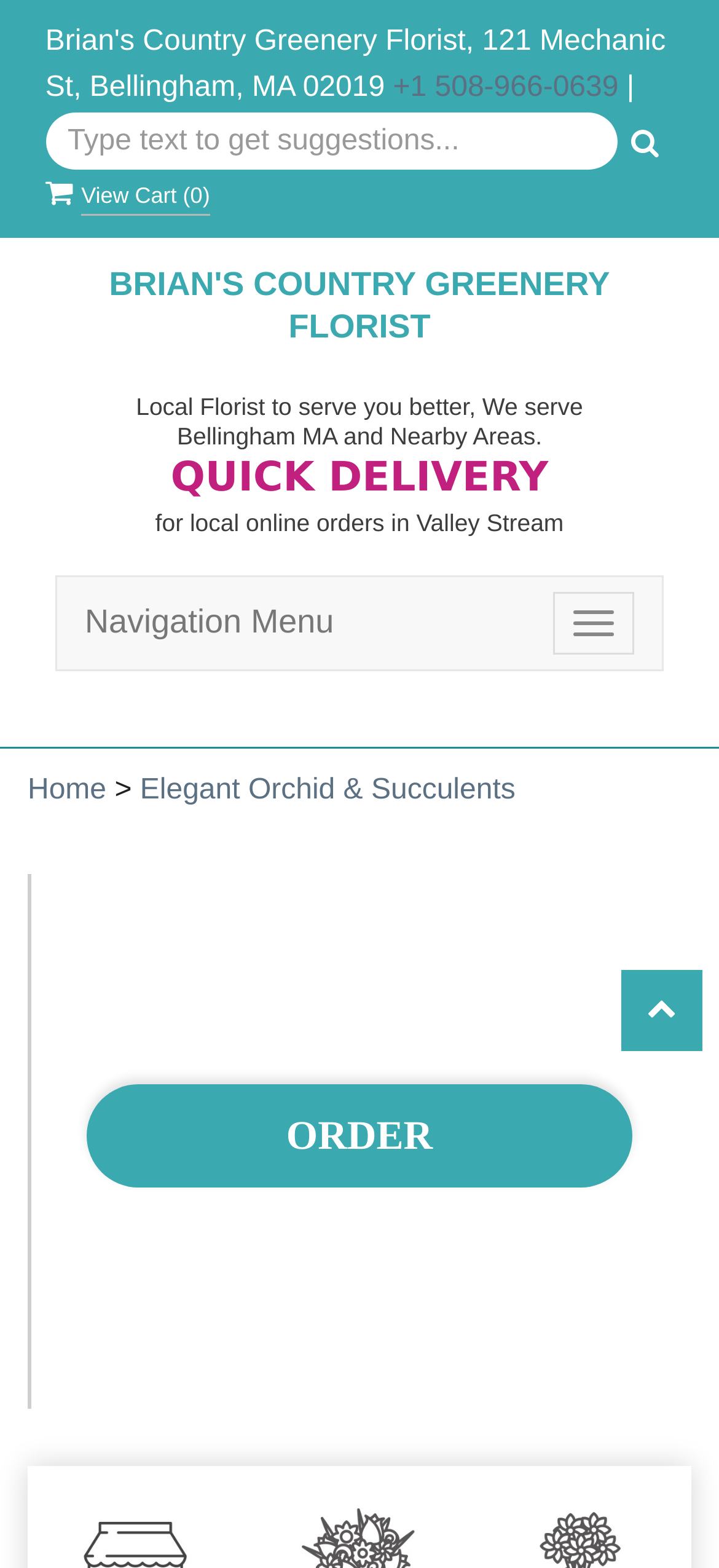What is the name of the flower arrangement?
Provide a short answer using one word or a brief phrase based on the image.

Elegant Orchid & Succulents